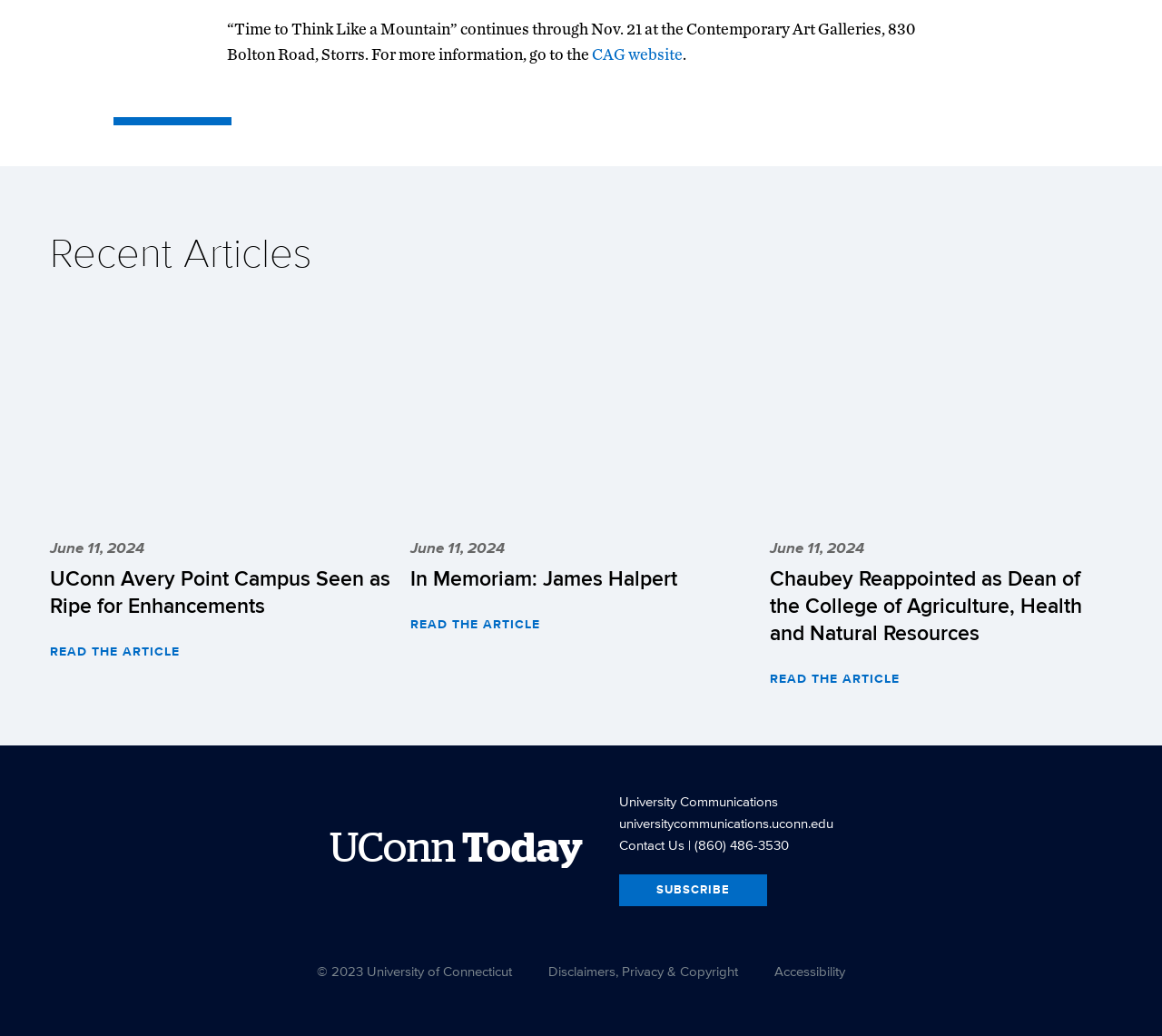Please locate the clickable area by providing the bounding box coordinates to follow this instruction: "Visit the CAG website".

[0.509, 0.043, 0.588, 0.062]